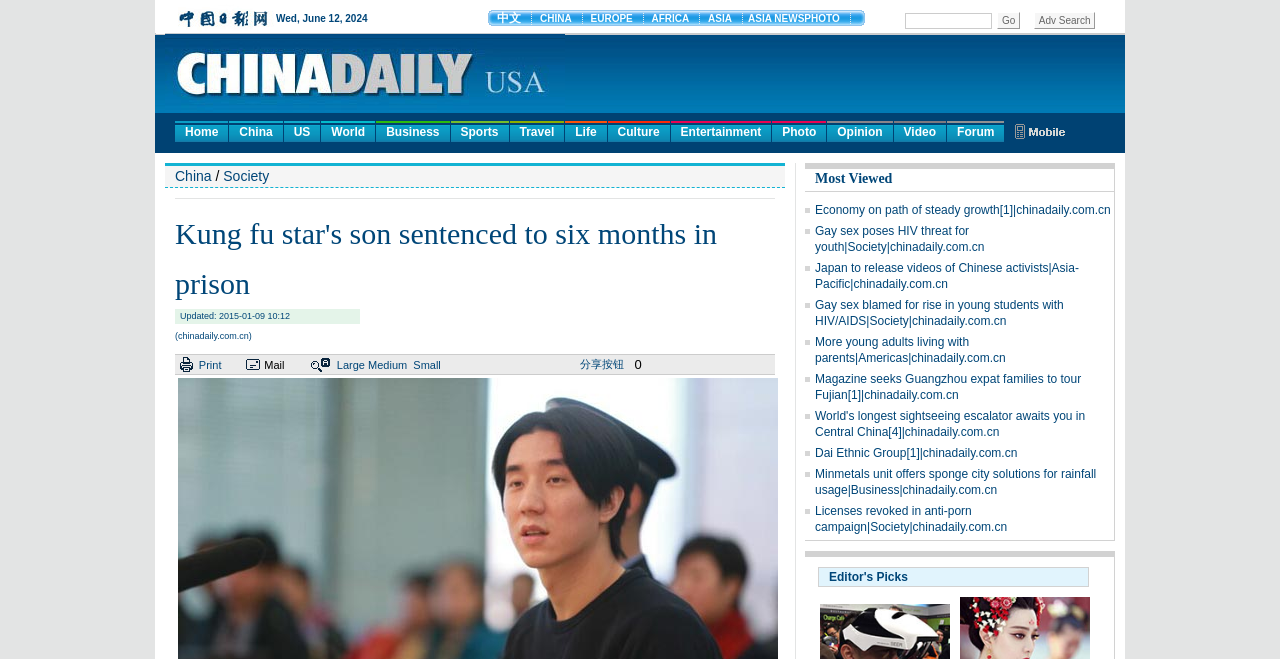Identify the bounding box coordinates of the clickable section necessary to follow the following instruction: "Share the article". The coordinates should be presented as four float numbers from 0 to 1, i.e., [left, top, right, bottom].

[0.453, 0.539, 0.496, 0.568]